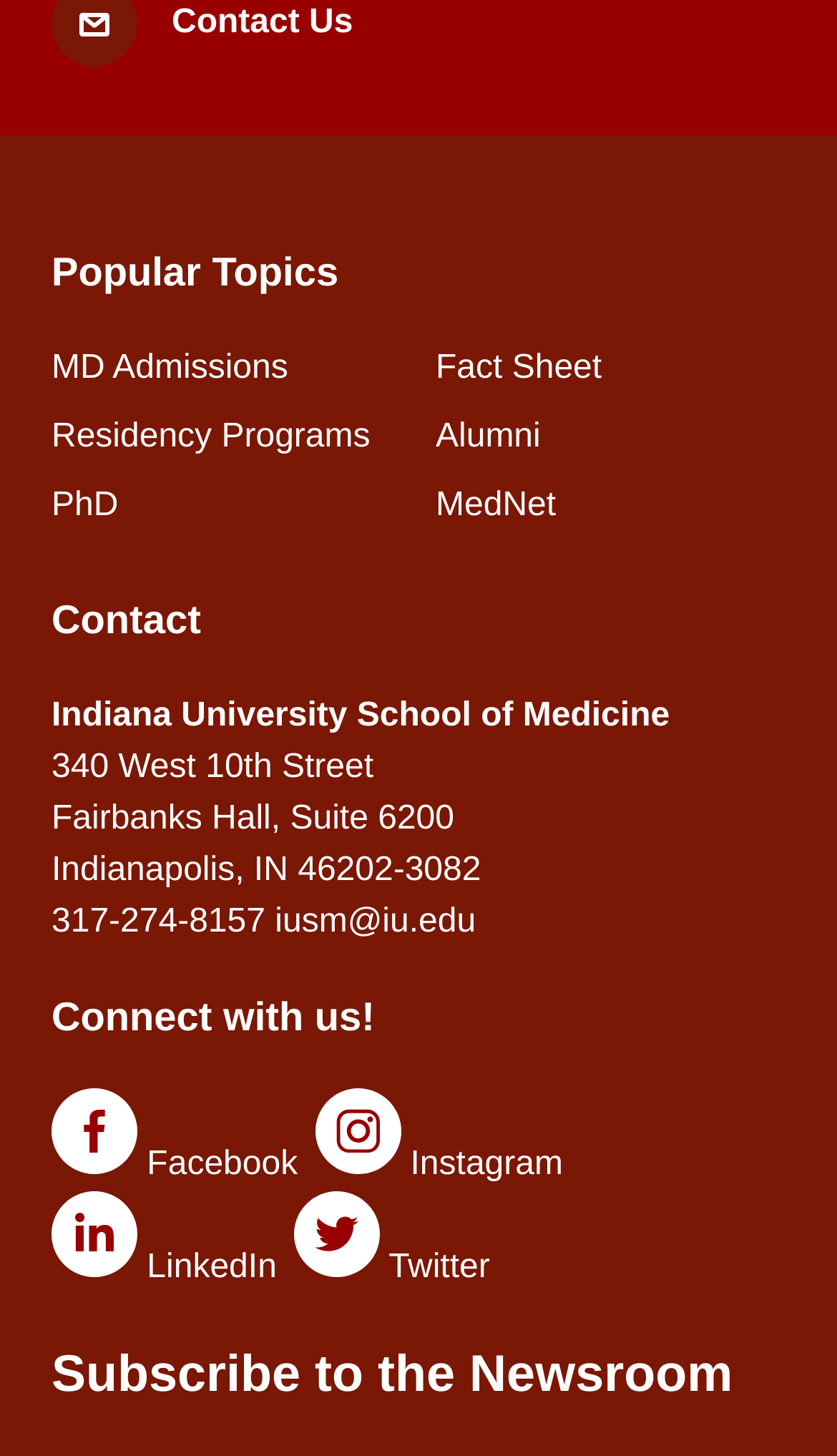Determine the bounding box for the UI element described here: "Alumni".

[0.521, 0.287, 0.646, 0.313]